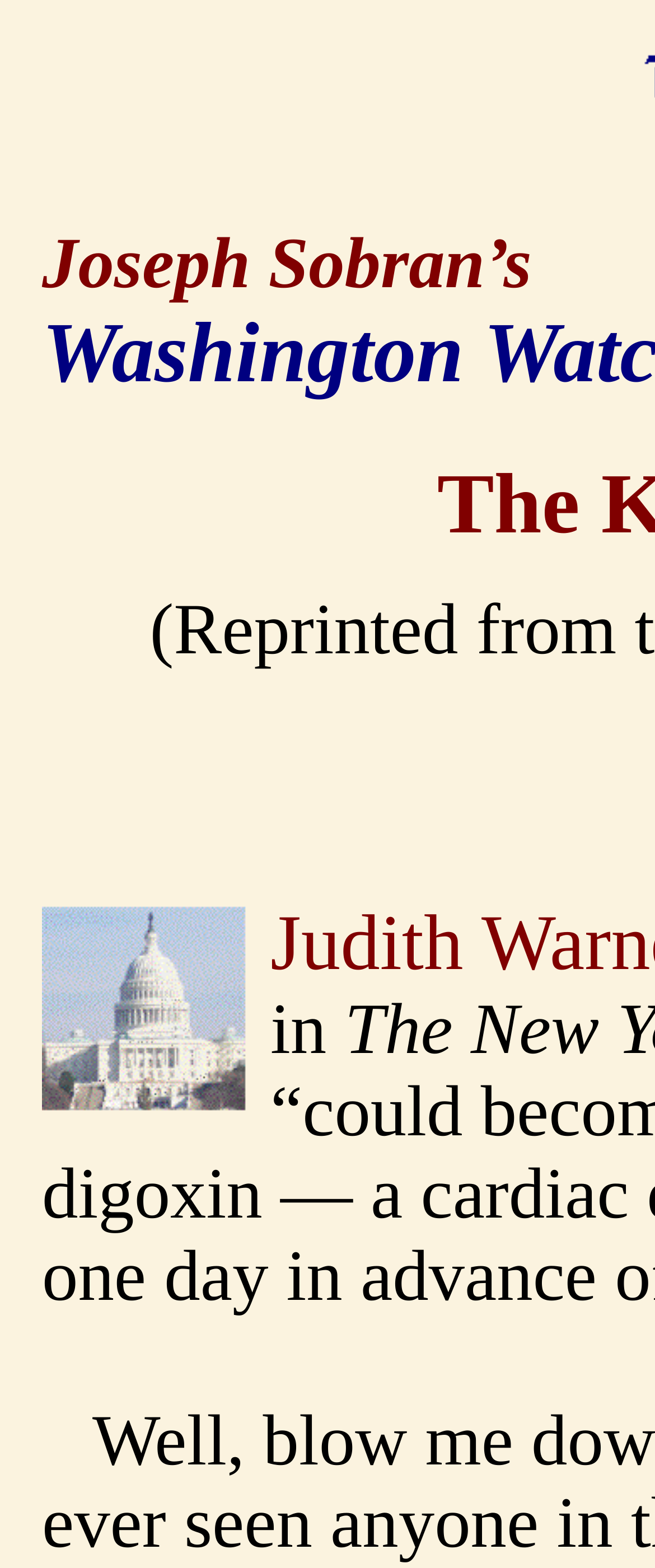Locate the primary headline on the webpage and provide its text.

The K-Word’s Debut